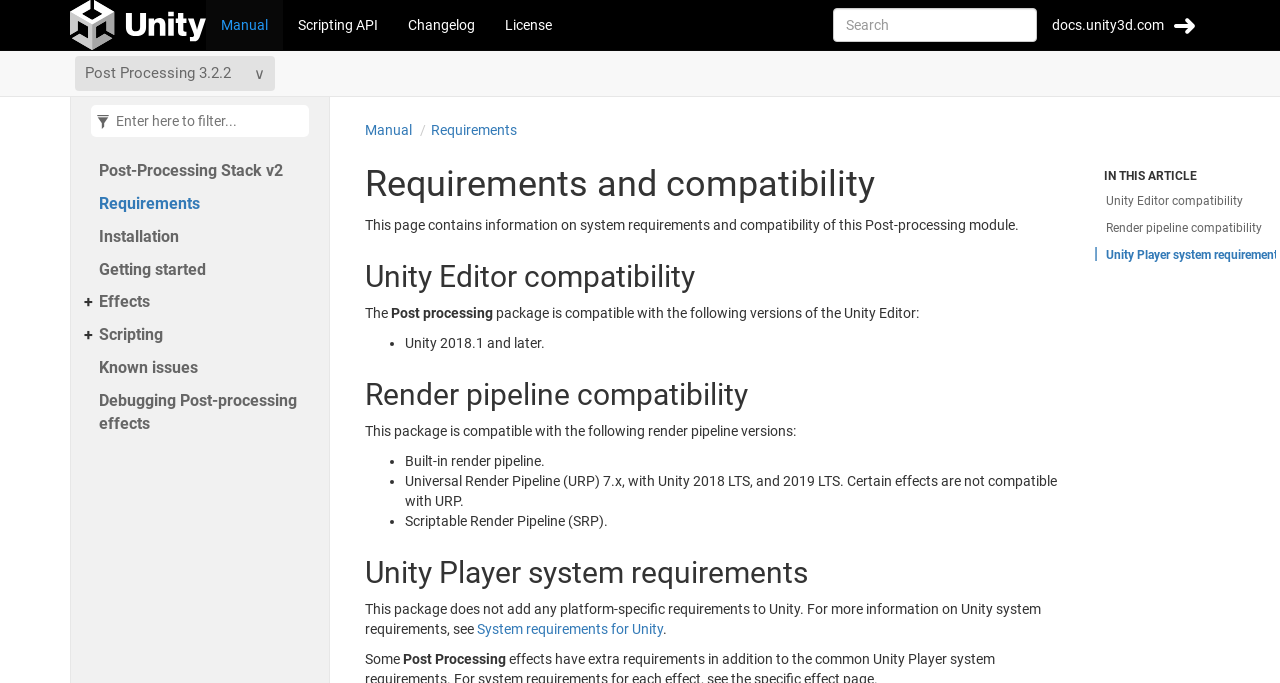What is the purpose of the Post-processing module?
Provide an in-depth and detailed explanation in response to the question.

I analyzed the webpage content and found that the Post-processing module is related to system requirements and compatibility, as stated in the heading 'Requirements and compatibility'.